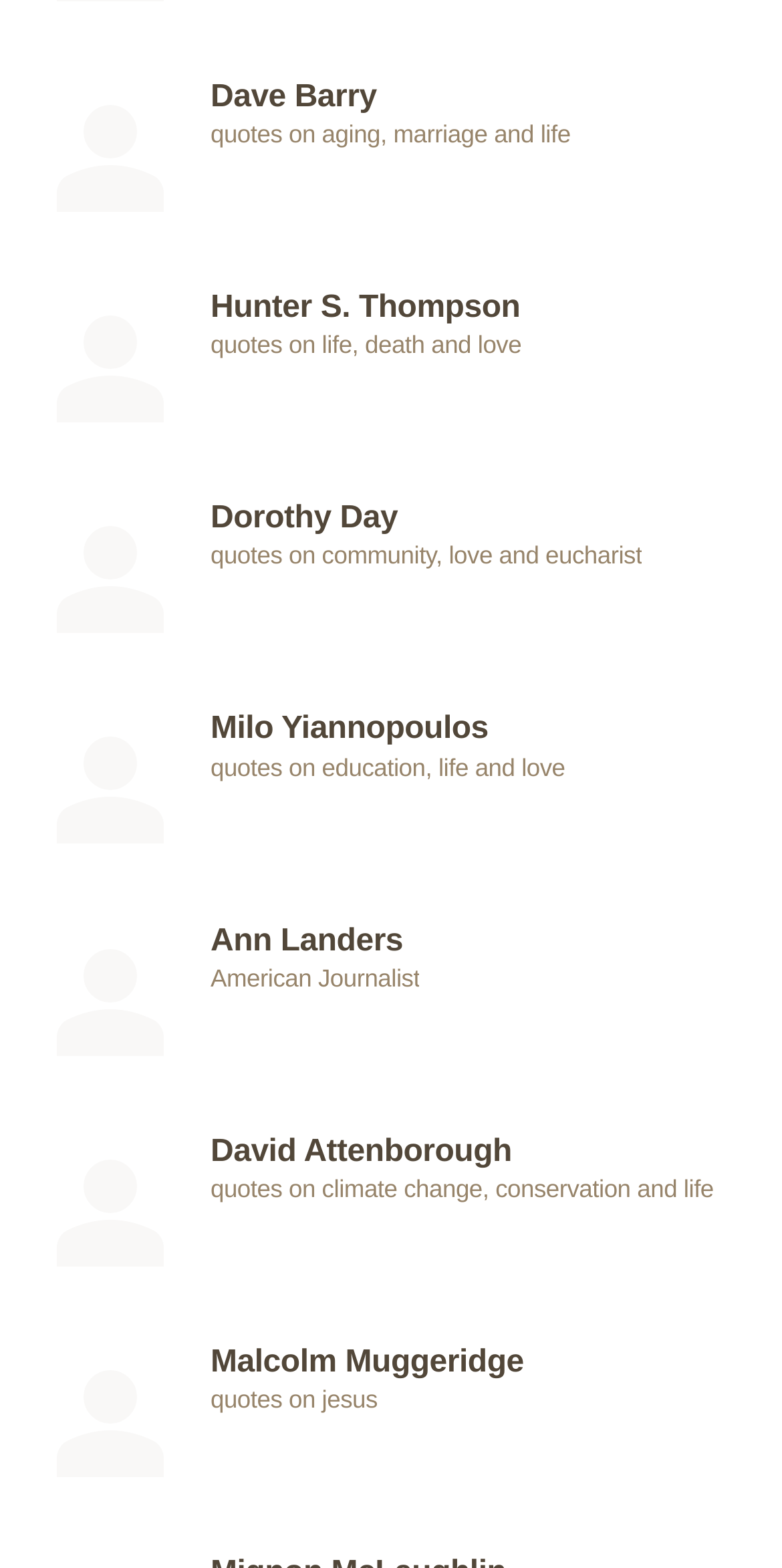Identify the coordinates of the bounding box for the element that must be clicked to accomplish the instruction: "Read quotes by Hunter S. Thompson".

[0.038, 0.184, 0.962, 0.319]